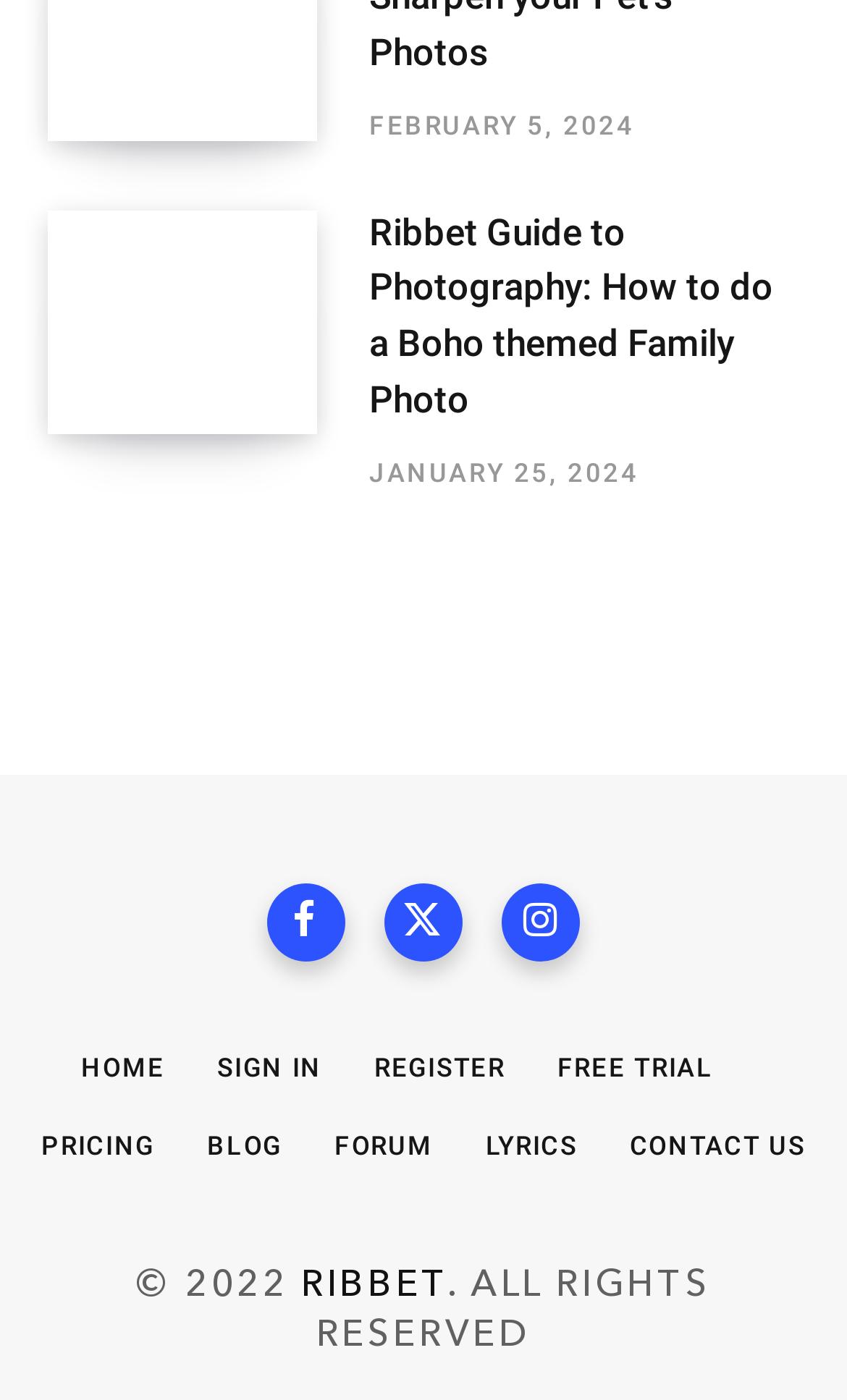Given the element description: "January 25, 2024", predict the bounding box coordinates of this UI element. The coordinates must be four float numbers between 0 and 1, given as [left, top, right, bottom].

[0.436, 0.327, 0.754, 0.349]